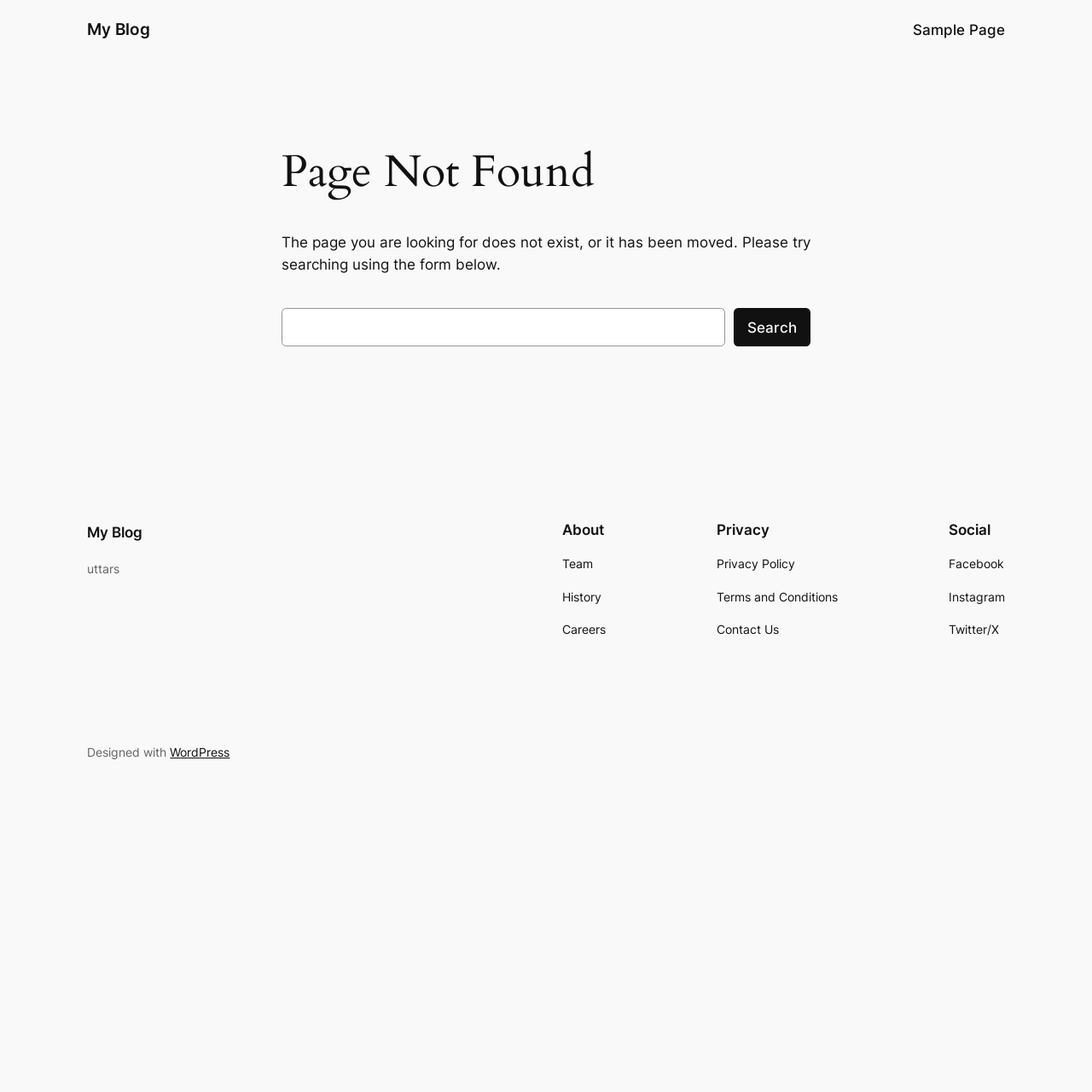Locate the bounding box coordinates of the clickable element to fulfill the following instruction: "check About". Provide the coordinates as four float numbers between 0 and 1 in the format [left, top, right, bottom].

[0.515, 0.477, 0.555, 0.493]